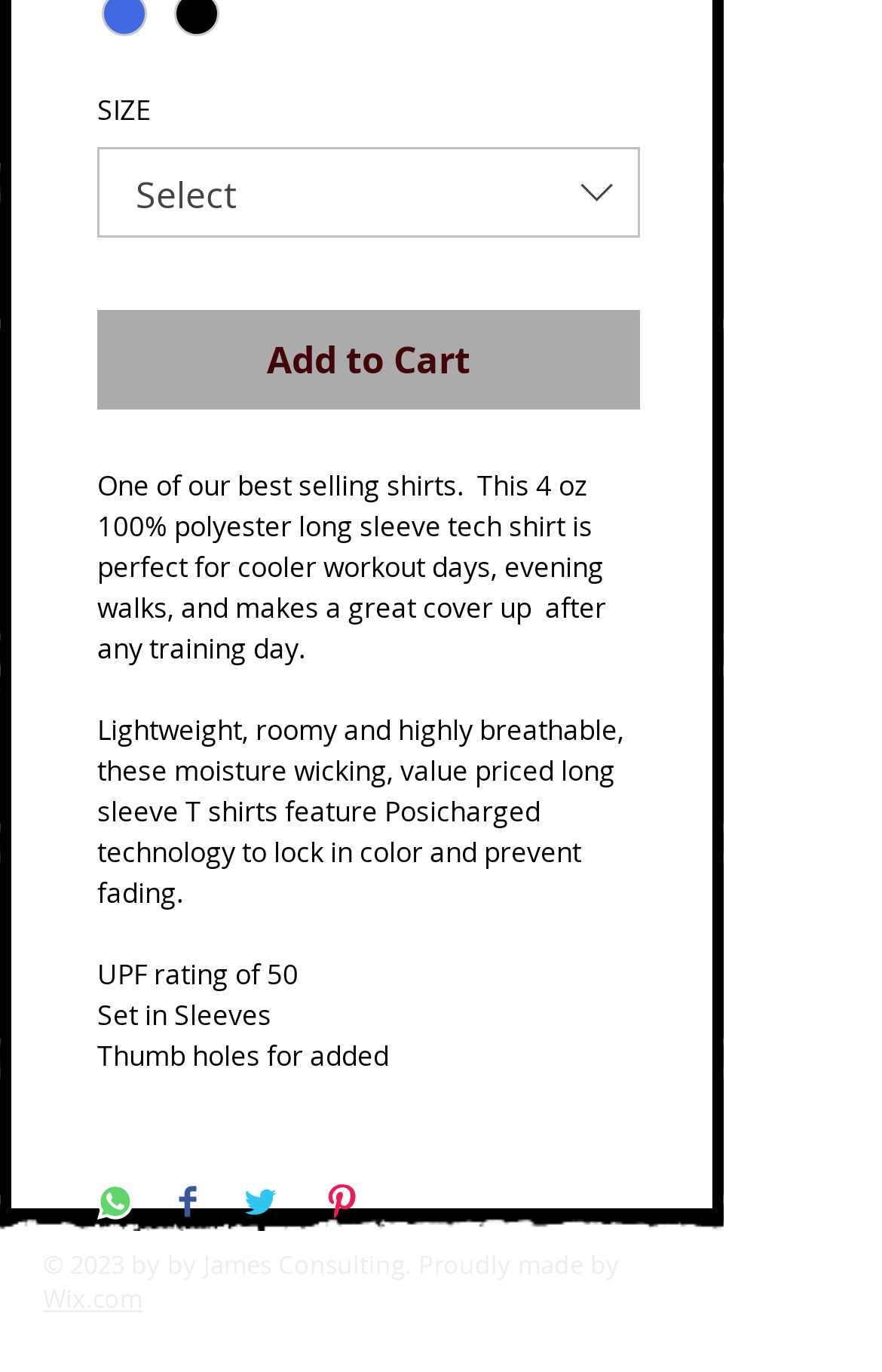Provide a single word or phrase to answer the given question: 
What is the type of shirt being described?

Long sleeve tech shirt